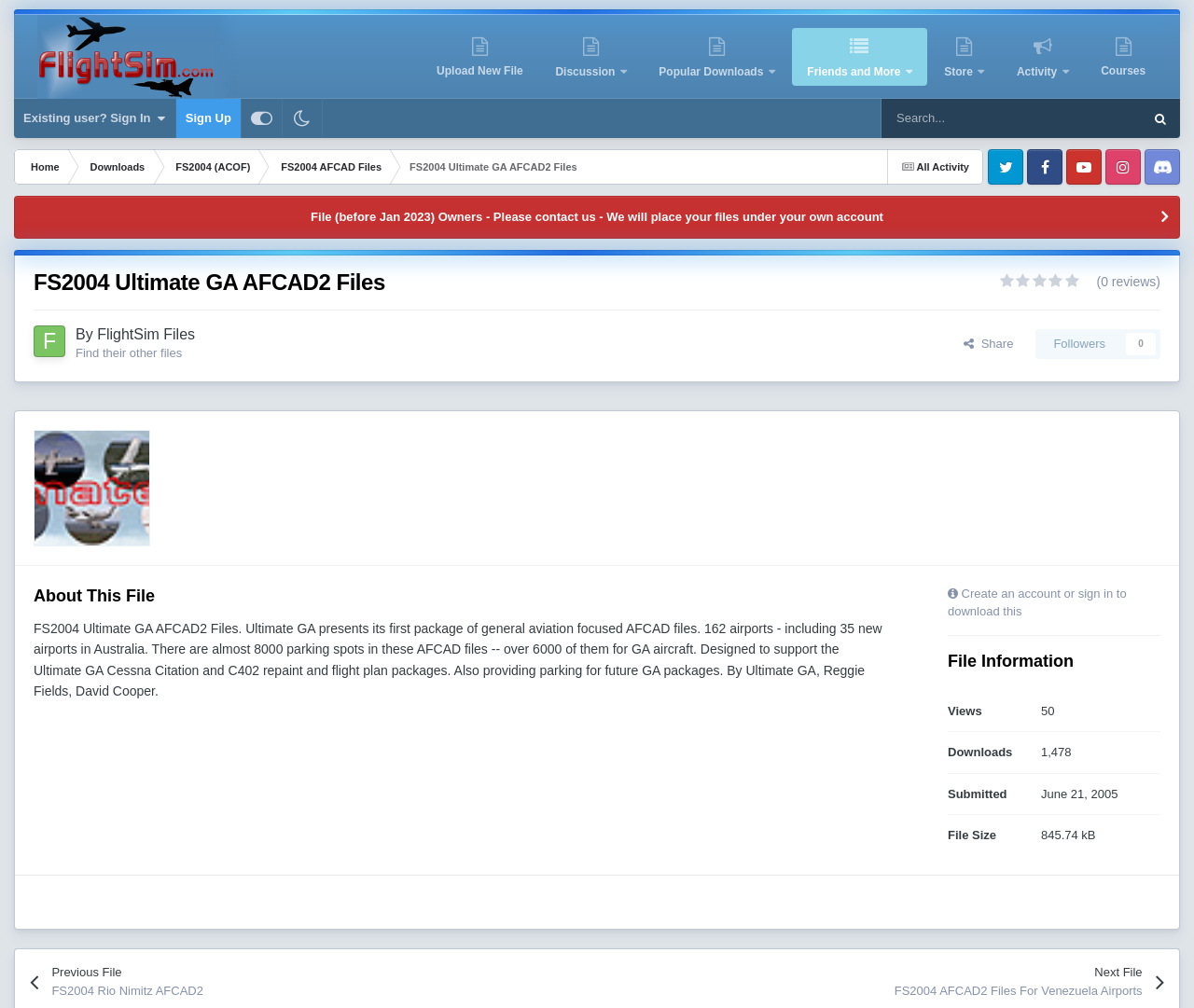Give a detailed overview of the webpage's appearance and contents.

This webpage is about a file called "FS2004 Ultimate GA AFCAD2 Files" on a flight simulation website. At the top, there is a navigation bar with links to various sections of the website, including "Upload New File", "Discussion", "Popular Downloads", and more. On the right side of the navigation bar, there are links to sign in or sign up for an account.

Below the navigation bar, there is a search box and a button to search for files. Next to the search box, there is a link to "All Activity" and a disclosure triangle that expands to show more options.

The main content of the page is divided into two sections. On the left, there is a section with information about the file, including its title, a description, and details about the file size, views, and downloads. The description explains that the file is a package of general aviation focused AFCAD files for FS2004, featuring 162 airports and almost 8000 parking spots.

On the right, there is a section with links to the file owner's other files and a button to follow the owner. There are also social media links to Twitter, Facebook, YouTube, Instagram, and Discord.

At the bottom of the page, there is a section with a heading "About This File" that provides more information about the file, including its purpose and features. Below this section, there is a call to action to create an account or sign in to download the file, along with some file information, including the number of views, downloads, and the submission date.